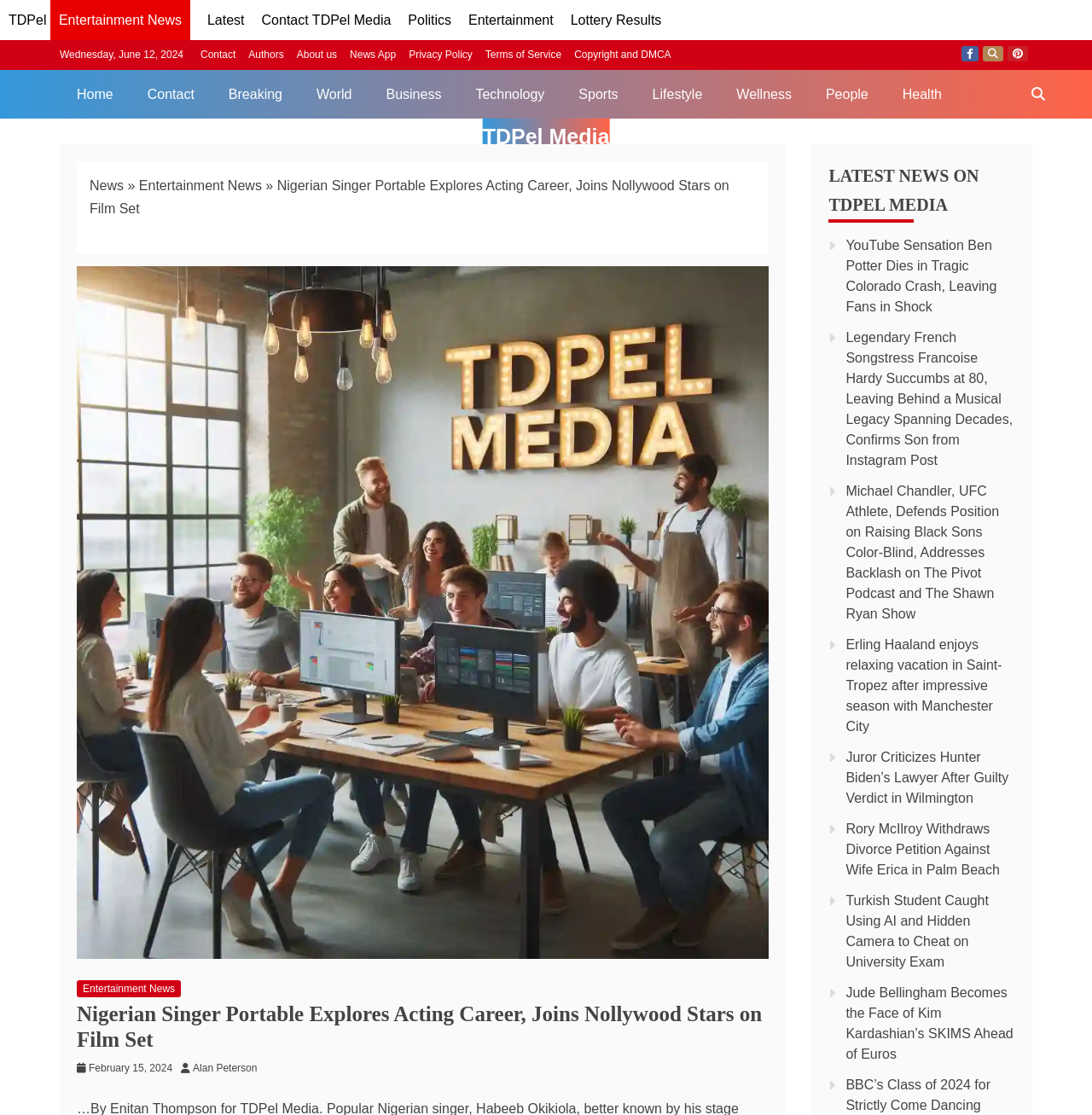Identify the bounding box coordinates of the clickable region necessary to fulfill the following instruction: "Visit the 'Home' page". The bounding box coordinates should be four float numbers between 0 and 1, i.e., [left, top, right, bottom].

[0.055, 0.062, 0.119, 0.106]